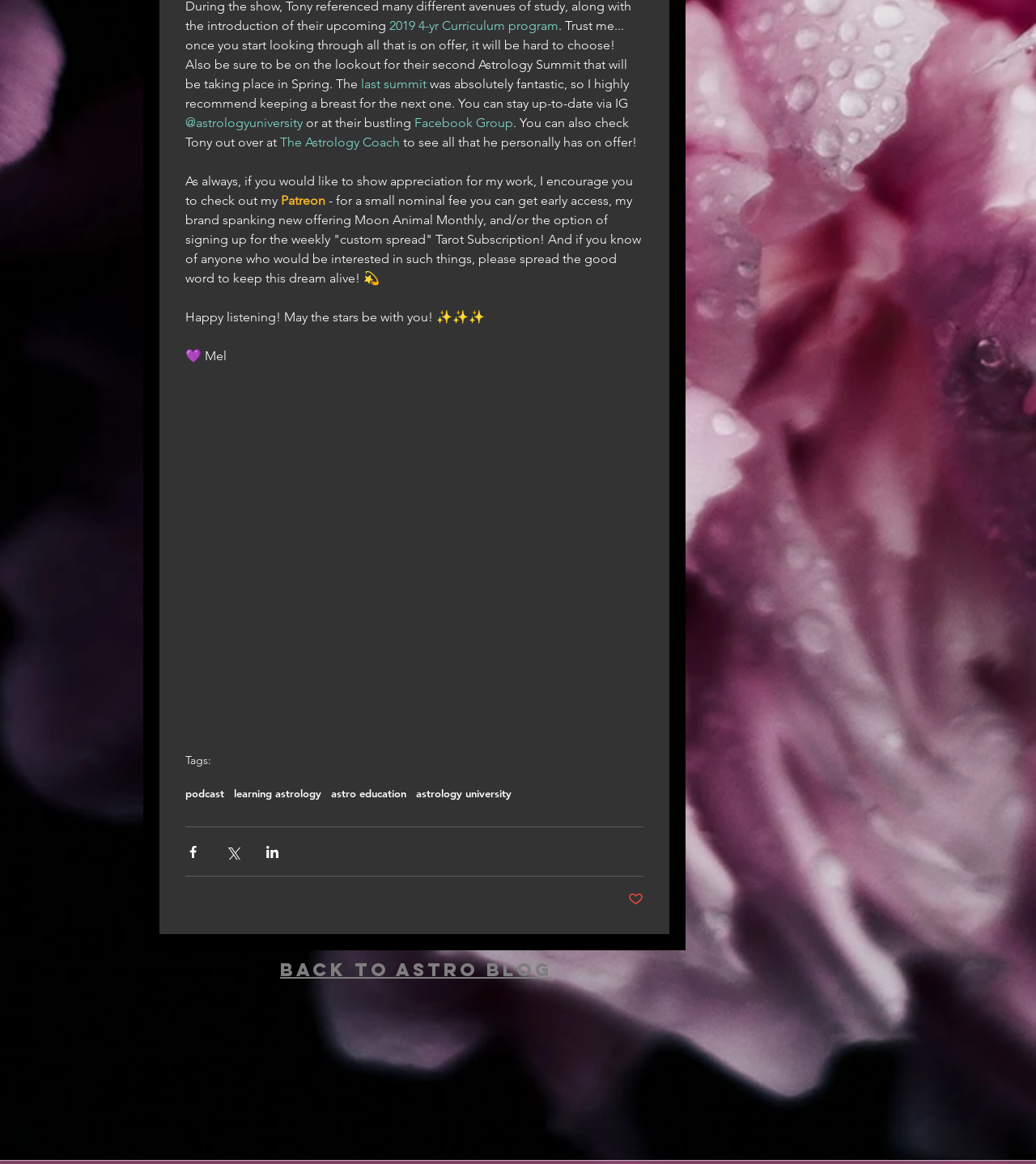Could you specify the bounding box coordinates for the clickable section to complete the following instruction: "Click the link to 2019 4-yr Curriculum program"?

[0.376, 0.015, 0.539, 0.029]